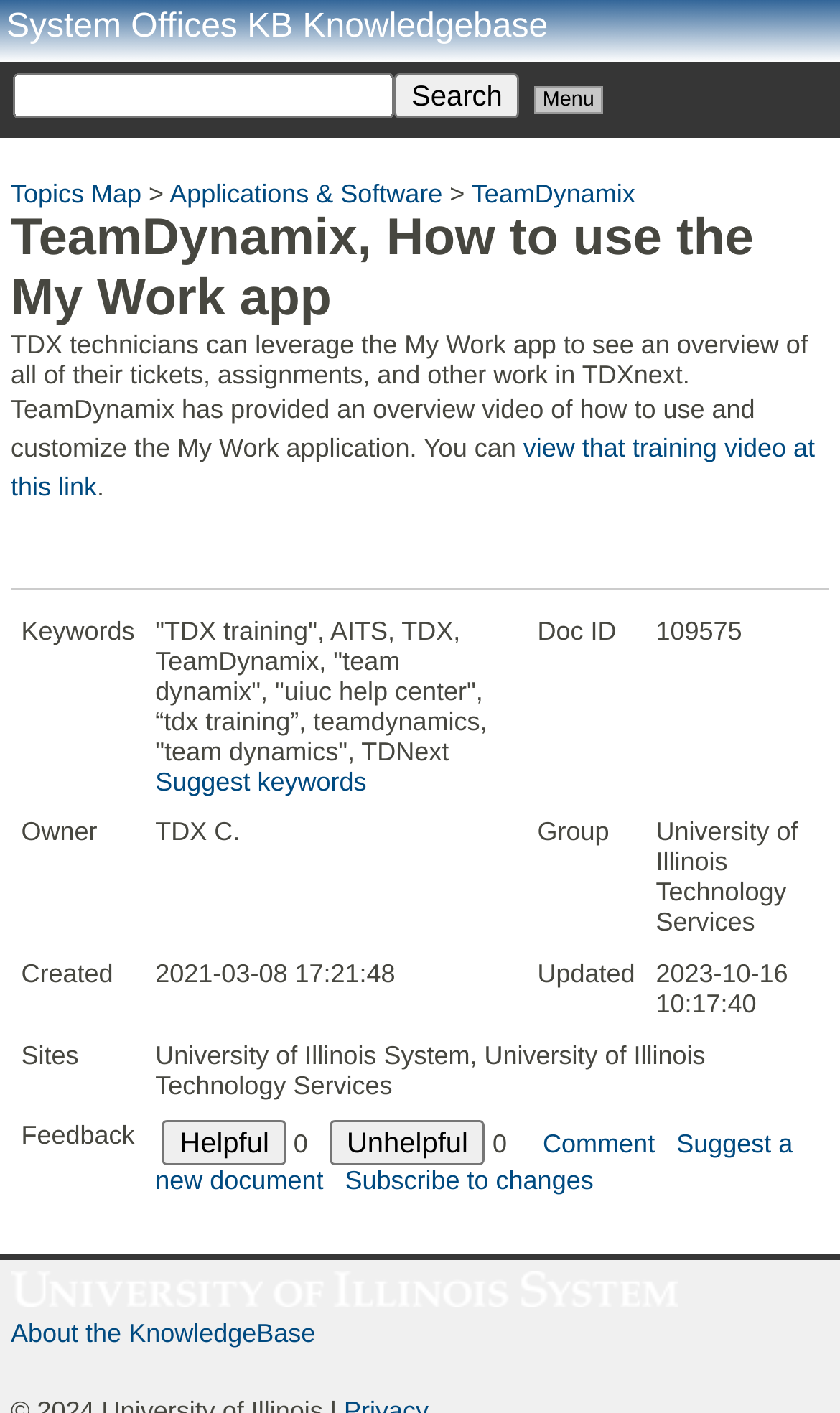Please answer the following question using a single word or phrase: 
What is the purpose of the My Work app?

To see an overview of tickets, assignments, and work